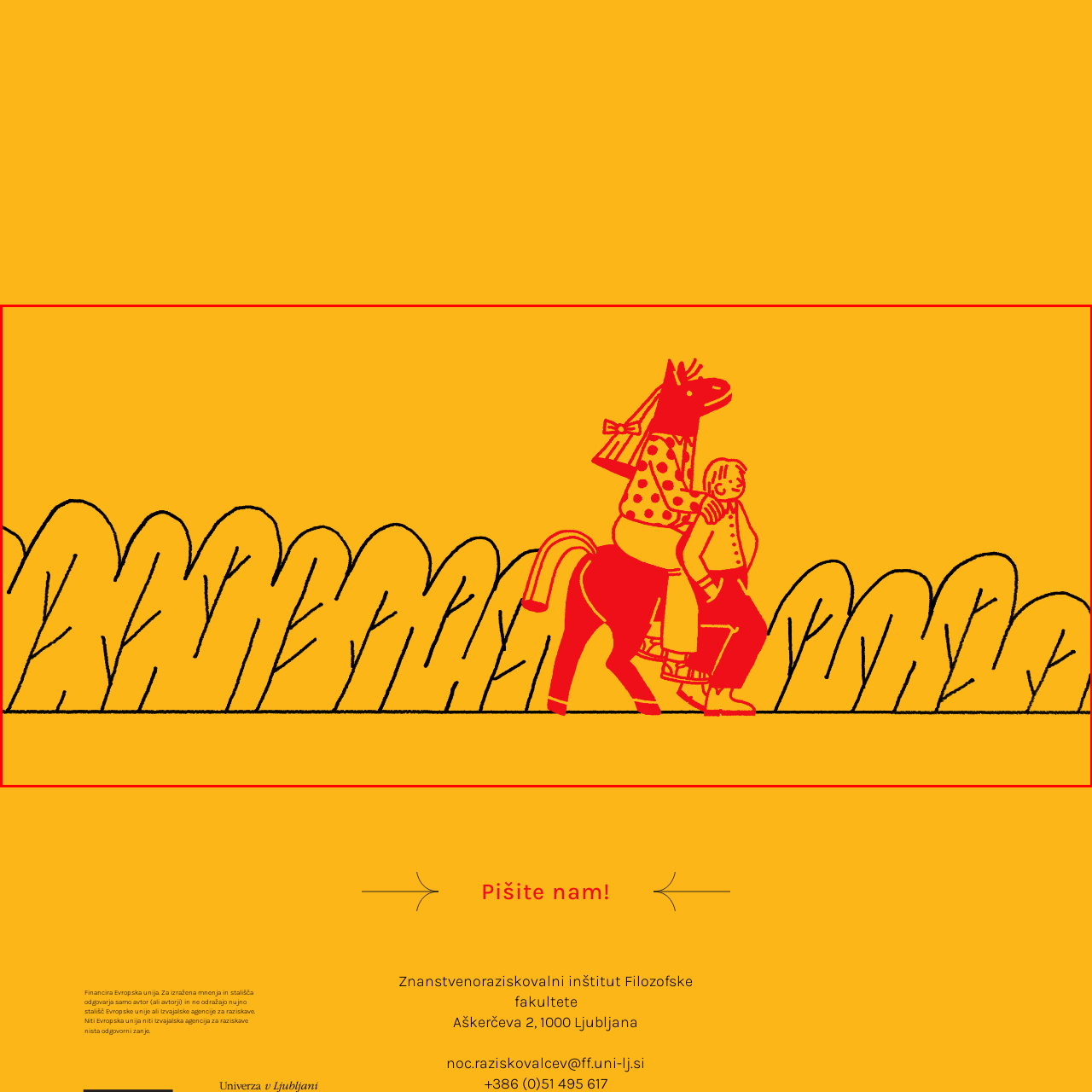Offer a detailed account of what is shown inside the red bounding box.

This whimsical illustration features a person in a horse costume, complete with a polka-dotted shirt and a bow, playfully holding onto another individual. The horse figure appears to be riding alongside a vibrant orange background, contrasting with the stylish red outlines of the characters. In the foreground, stylized wavy bushes or trees add a dynamic element to the scene, enhancing the playful atmosphere. The overall composition evokes a sense of fun and creativity, inviting viewers to engage with the lighthearted narrative being depicted.